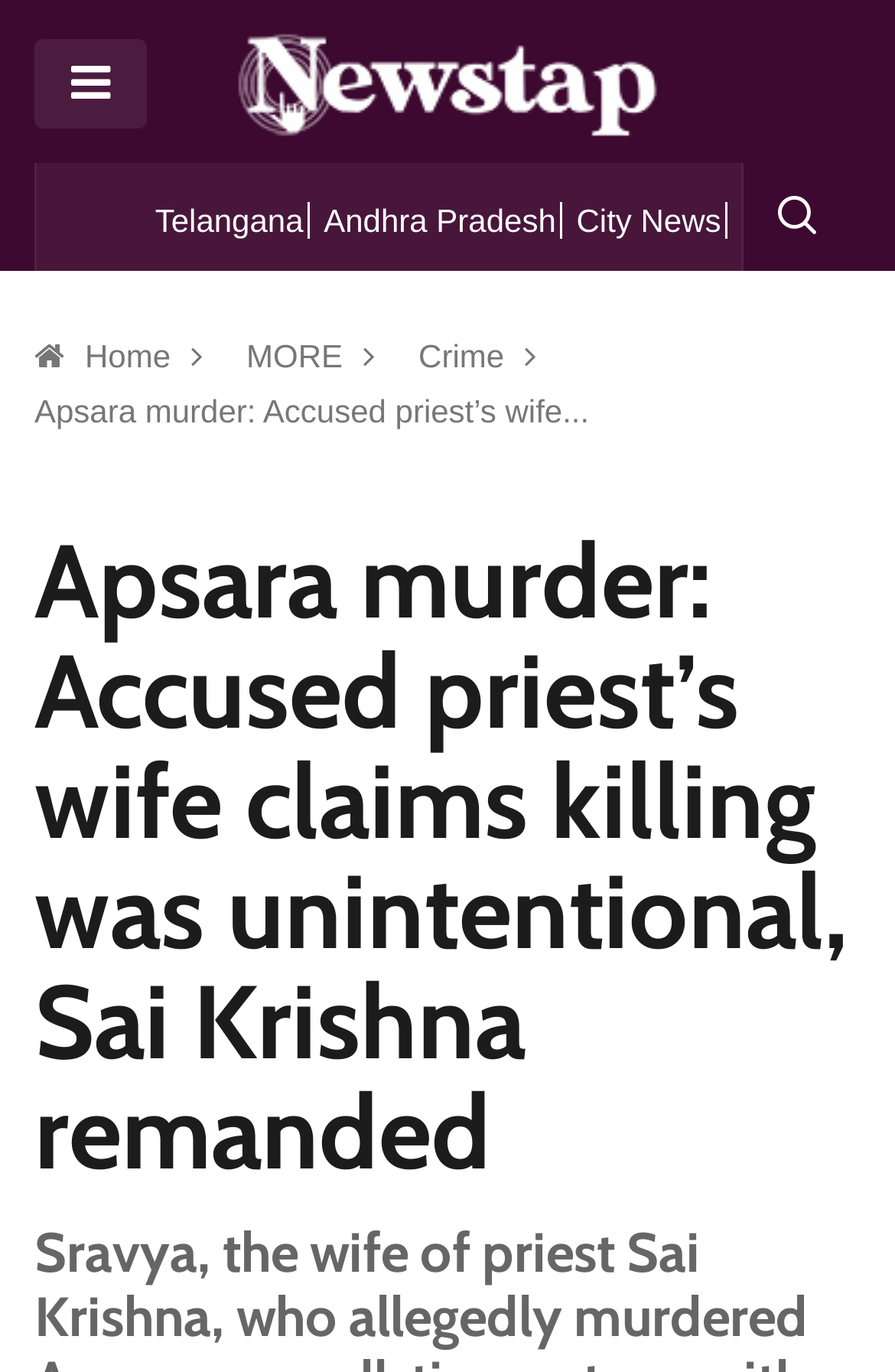Respond to the following query with just one word or a short phrase: 
How many columns are there in the top navigation bar?

1